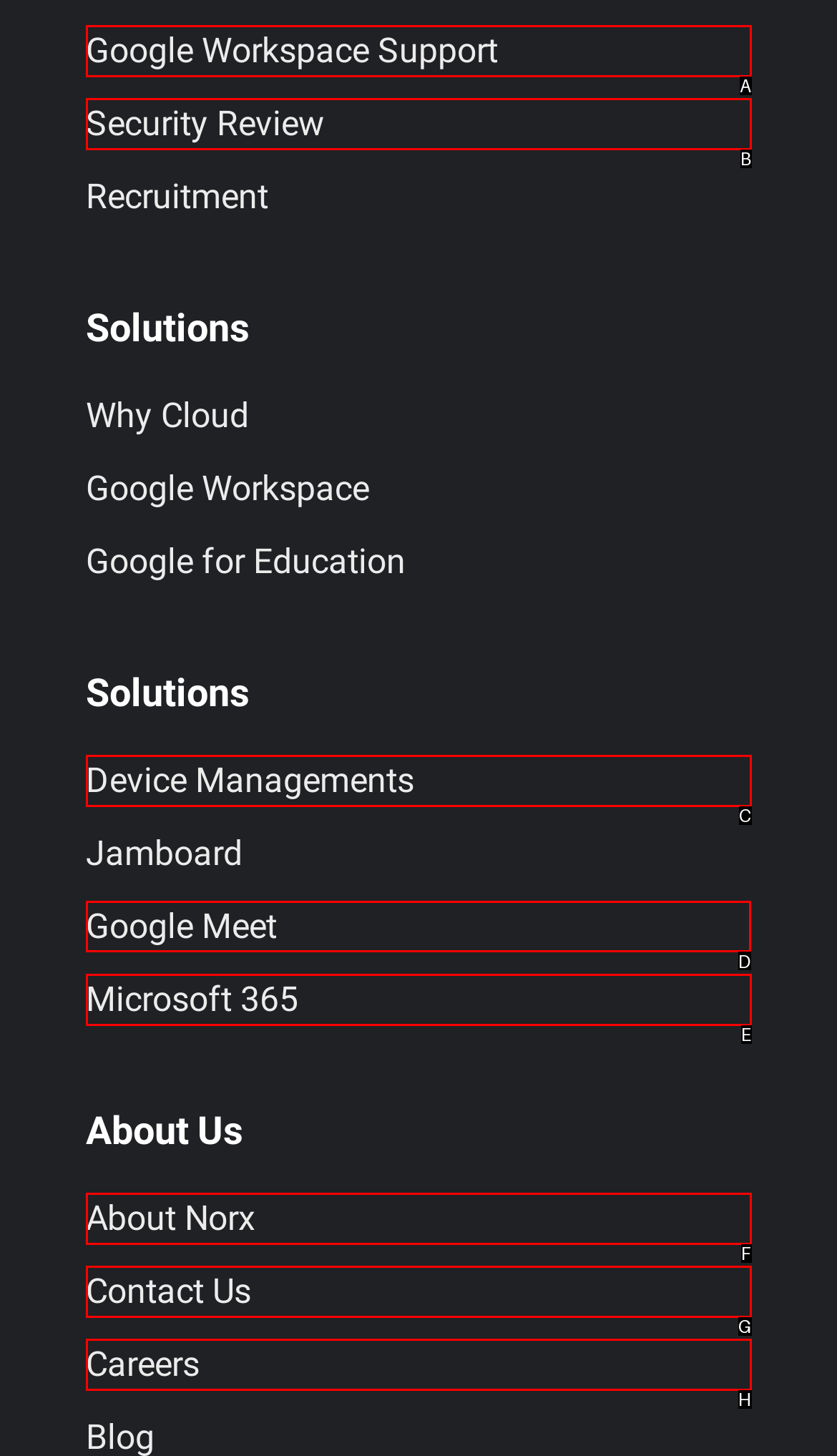Find the appropriate UI element to complete the task: Discover Google Meet. Indicate your choice by providing the letter of the element.

D